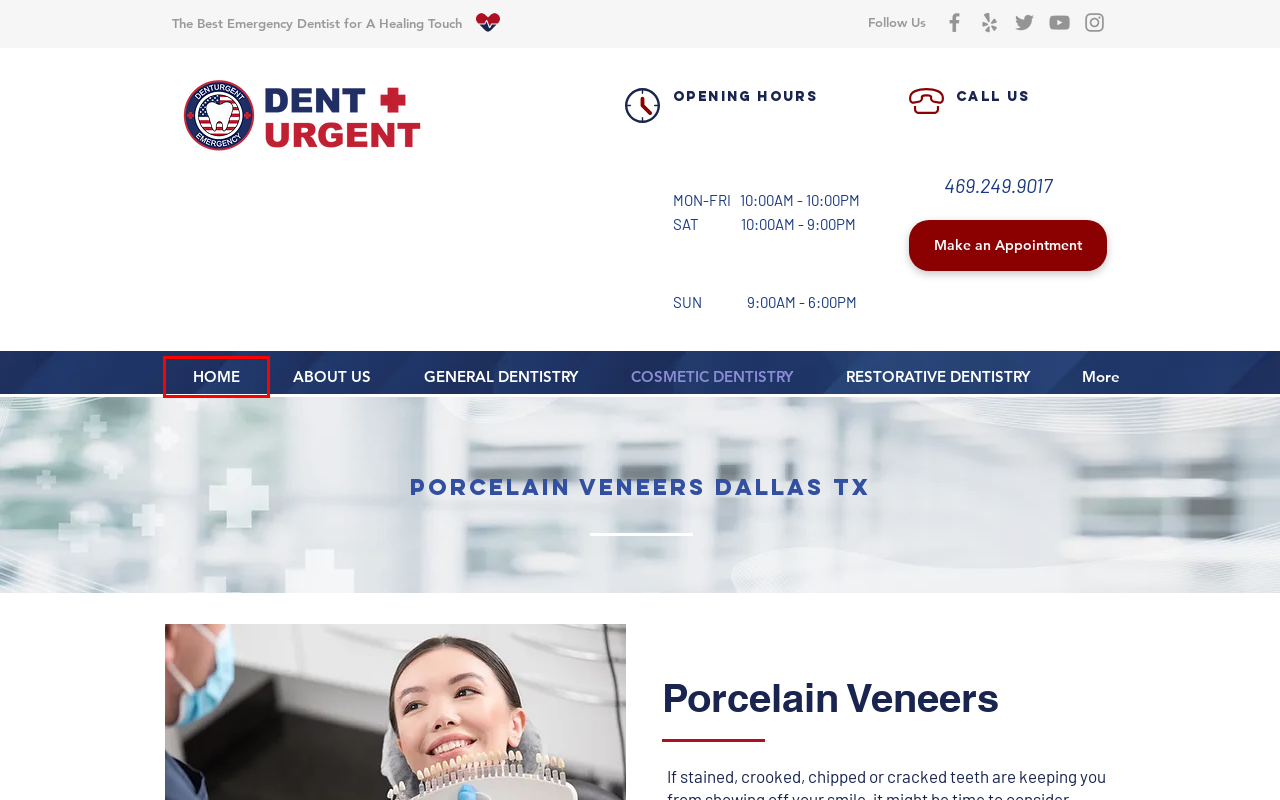You have a screenshot showing a webpage with a red bounding box highlighting an element. Choose the webpage description that best fits the new webpage after clicking the highlighted element. The descriptions are:
A. About Us | DentUrgent - Emergency Dentist Dallas
B. Laser Dentistry | Dallas | DentUrgent Emergency Dentist
C. Wisdom Teeth Removal Dallas, TX | Denturgent - Emergency Dentist
D. General Dentistry Dallas, TX | DentUrgent - General Dentist
E. Emergency Dental Appointment | DentUrgent- Emergency Dental Care
F. Restorative Dentistry Dallas | DentUrgent- Emergency Dentist
G. Emergency Dentist & Dental Implants in Dallas TX | DentUrgent
H. Cosmetic Dentistry Dallas | DentUrgent - Cosmetic Dentist

G